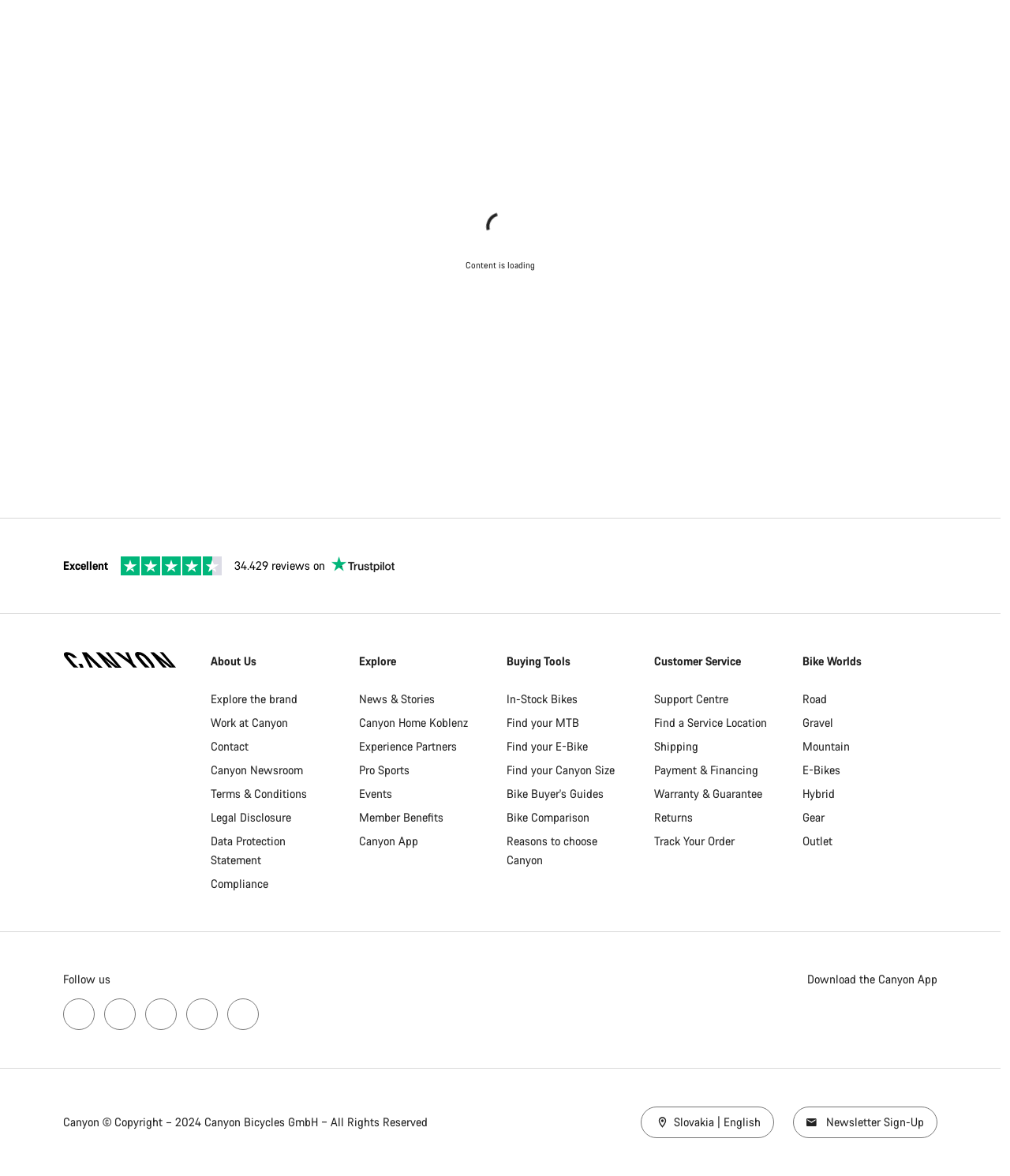Specify the bounding box coordinates of the element's area that should be clicked to execute the given instruction: "Sign up for the Newsletter". The coordinates should be four float numbers between 0 and 1, i.e., [left, top, right, bottom].

[0.785, 0.941, 0.928, 0.968]